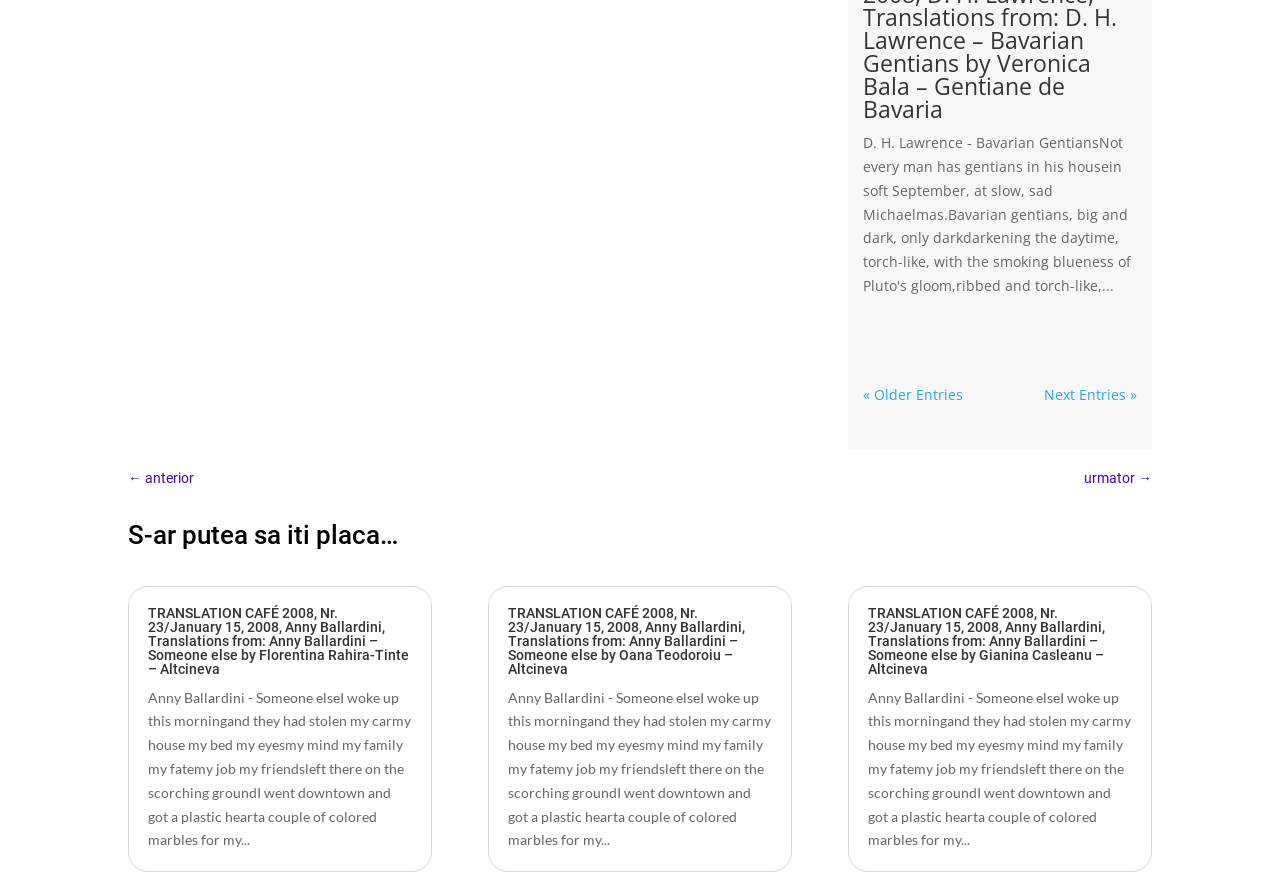Please answer the following query using a single word or phrase: 
What is the title of the first article?

TRANSLATION CAFÉ 2008, Nr. 23/January 15, 2008, Anny Ballardini, Translations from: Anny Ballardini – Someone else by Florentina Rahira-Tinte – Altcineva